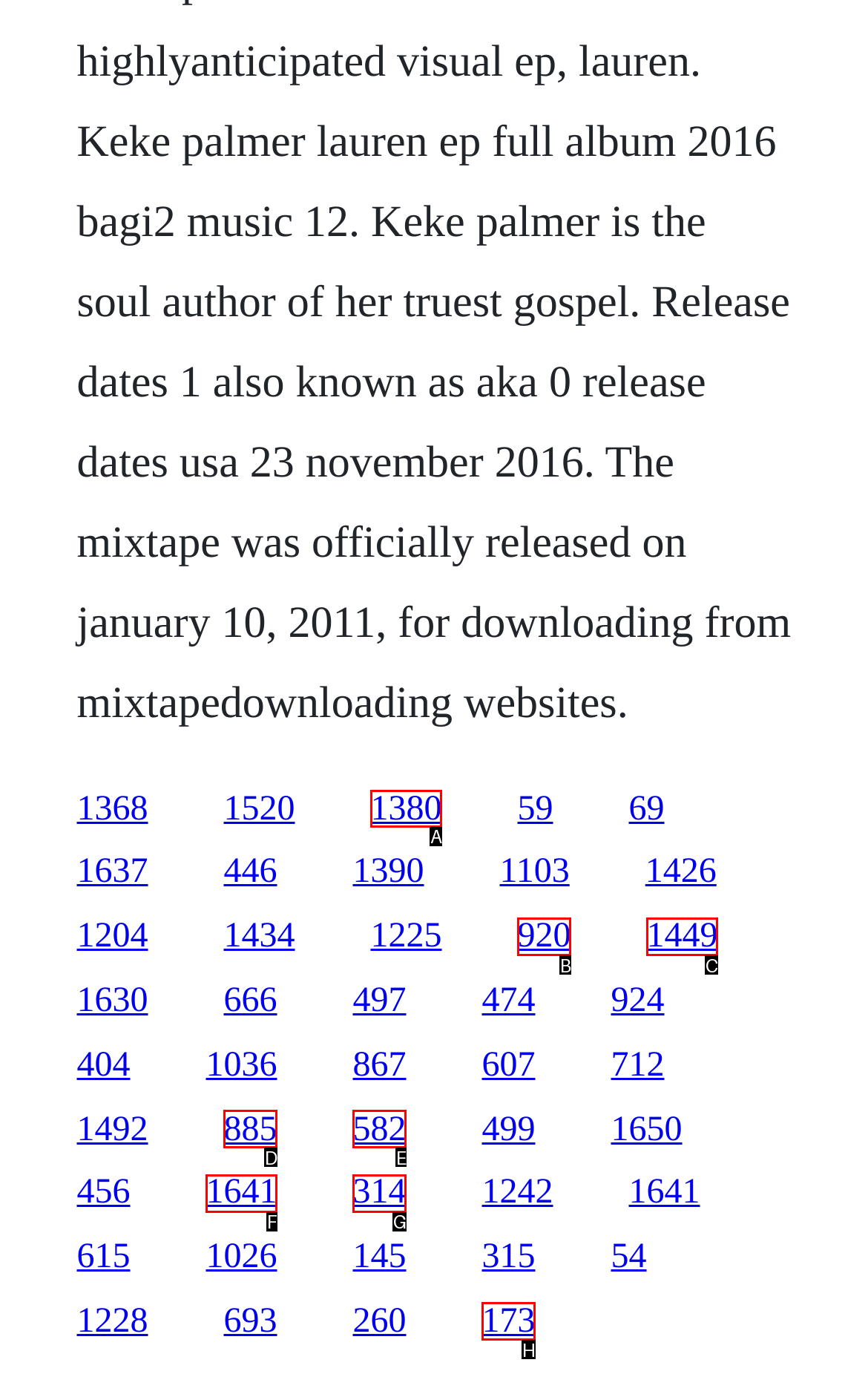Which option should be clicked to execute the following task: follow the third link? Respond with the letter of the selected option.

A